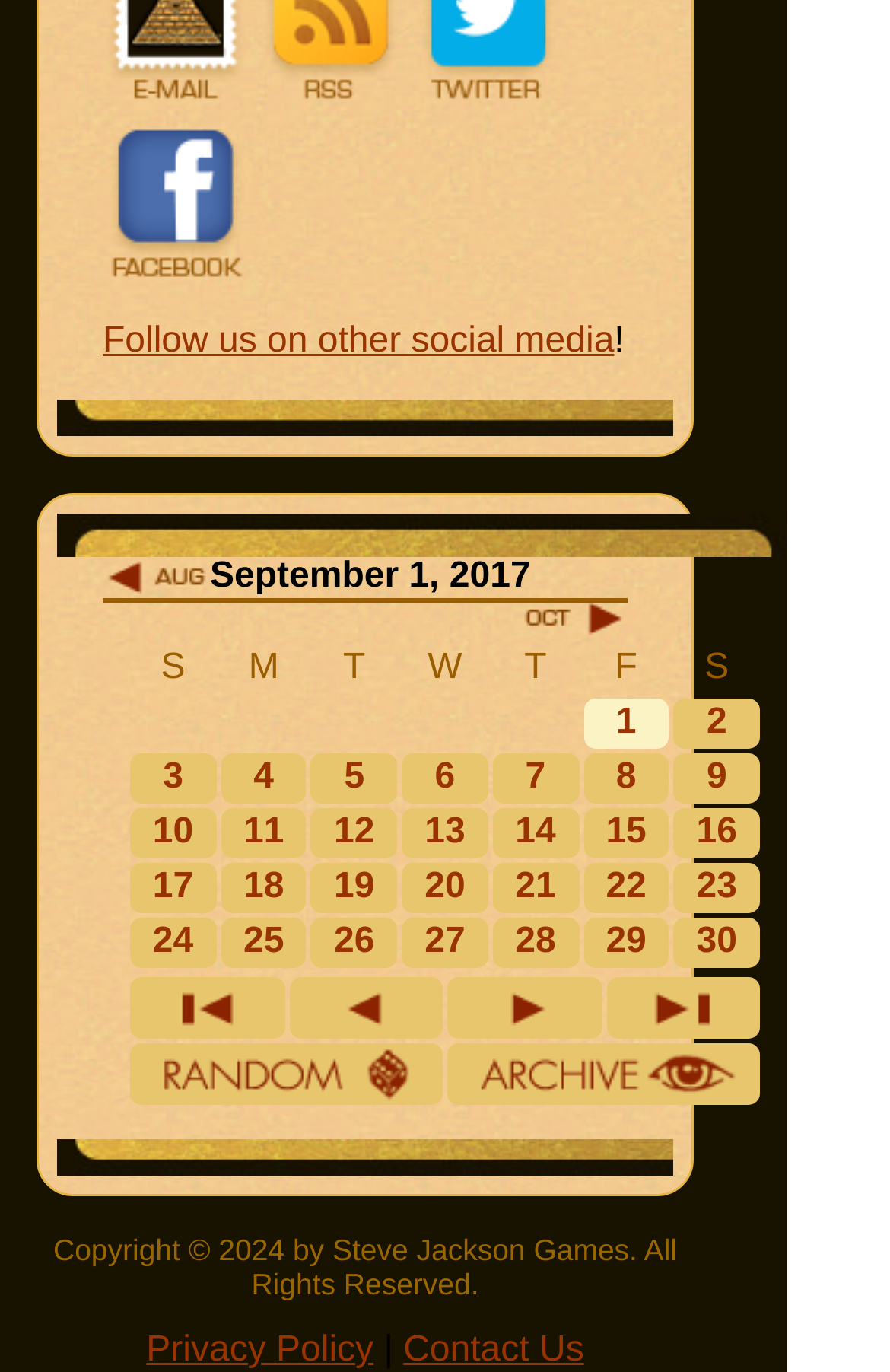Please provide a one-word or short phrase answer to the question:
What is the purpose of the 'Illuminator by E-mail' link?

To receive illuminator by email